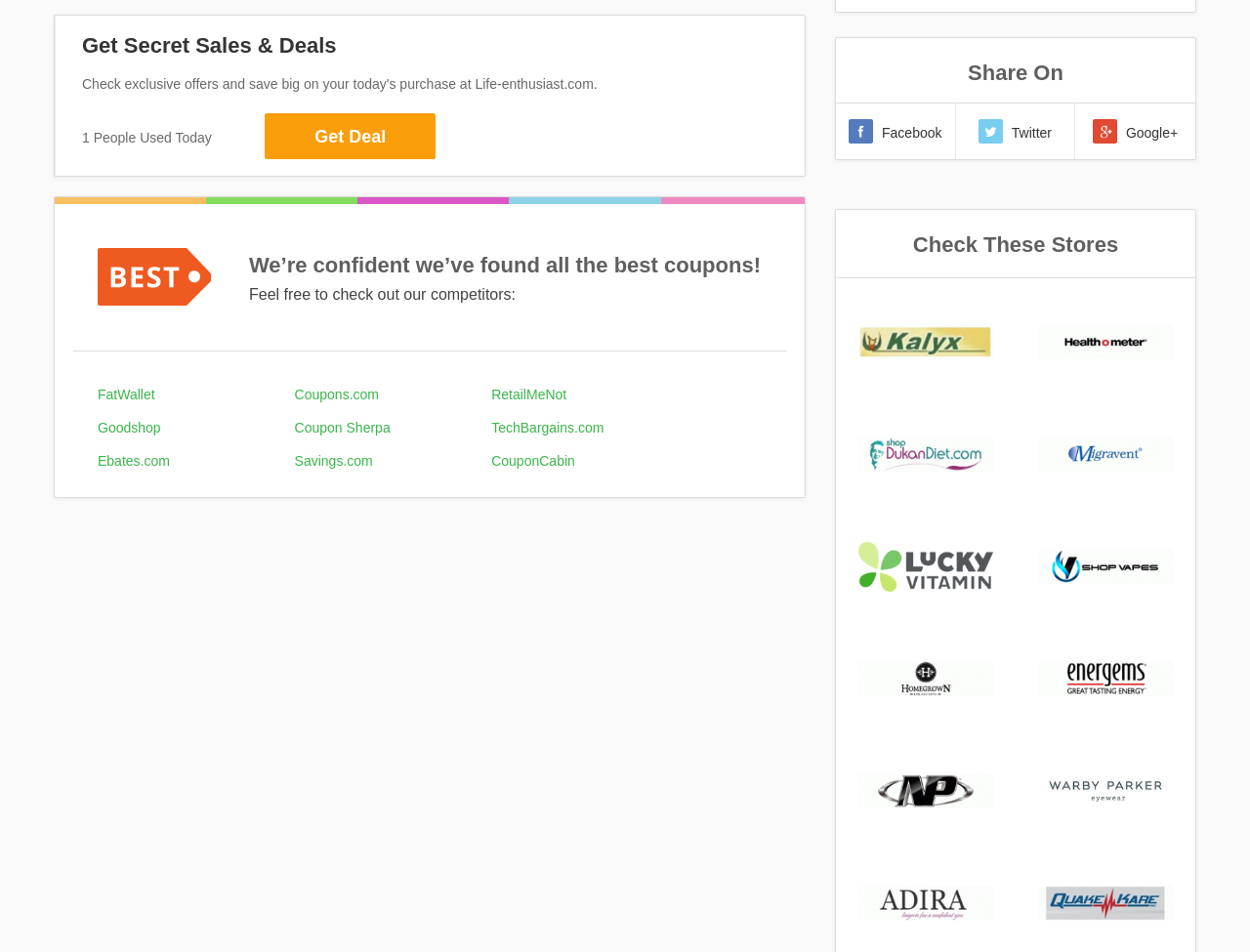Please find the bounding box coordinates of the element that you should click to achieve the following instruction: "Check out Warby Parker Promo Codes". The coordinates should be presented as four float numbers between 0 and 1: [left, top, right, bottom].

[0.83, 0.81, 0.938, 0.852]